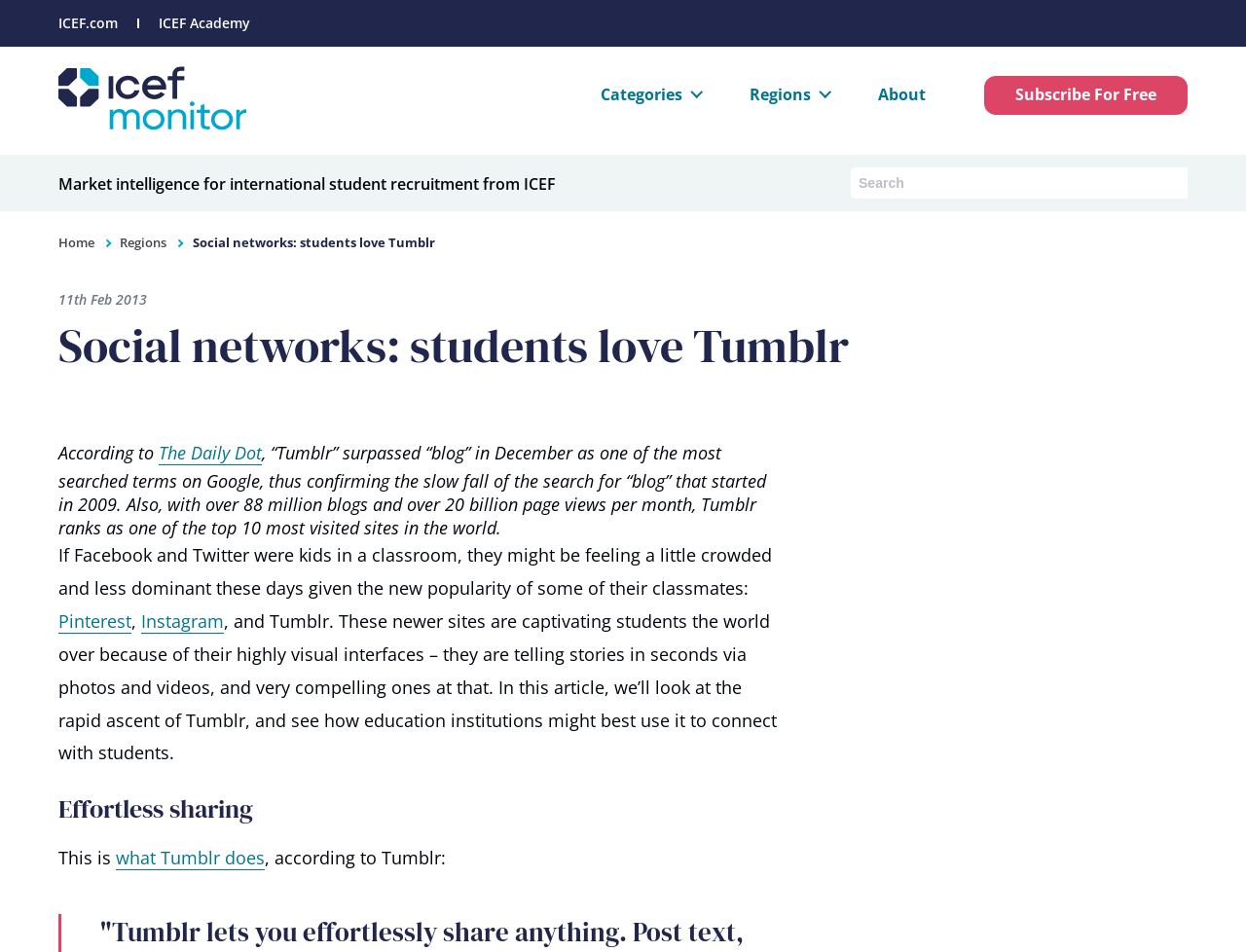Using the format (top-left x, top-left y, bottom-right x, bottom-right y), and given the element description, identify the bounding box coordinates within the screenshot: ICEF Academy

[0.127, 0.014, 0.201, 0.034]